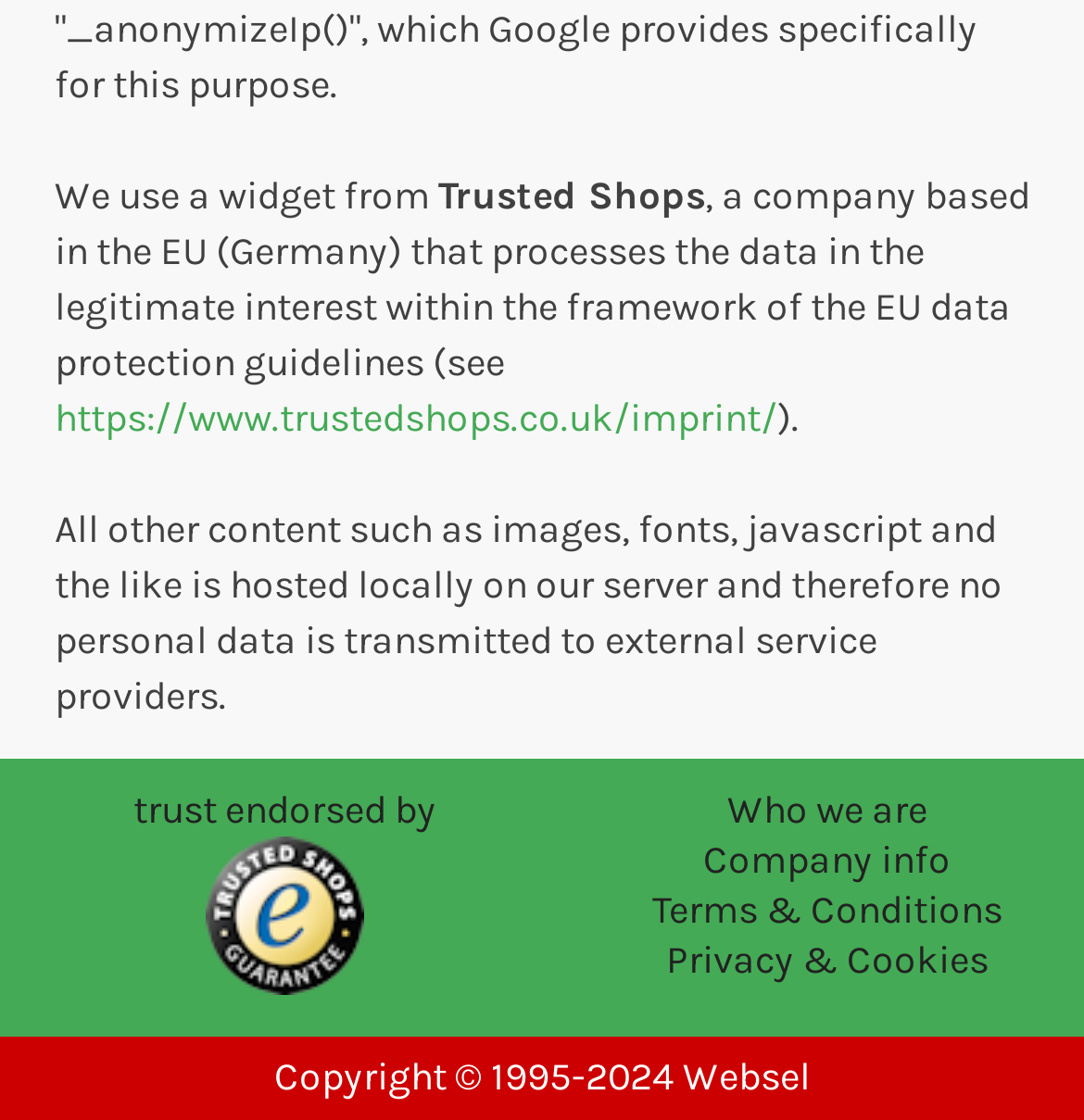What is the copyright year range?
Please utilize the information in the image to give a detailed response to the question.

The copyright year range is mentioned at the bottom of the page as 'Copyright © 1995-2024 Websel'.